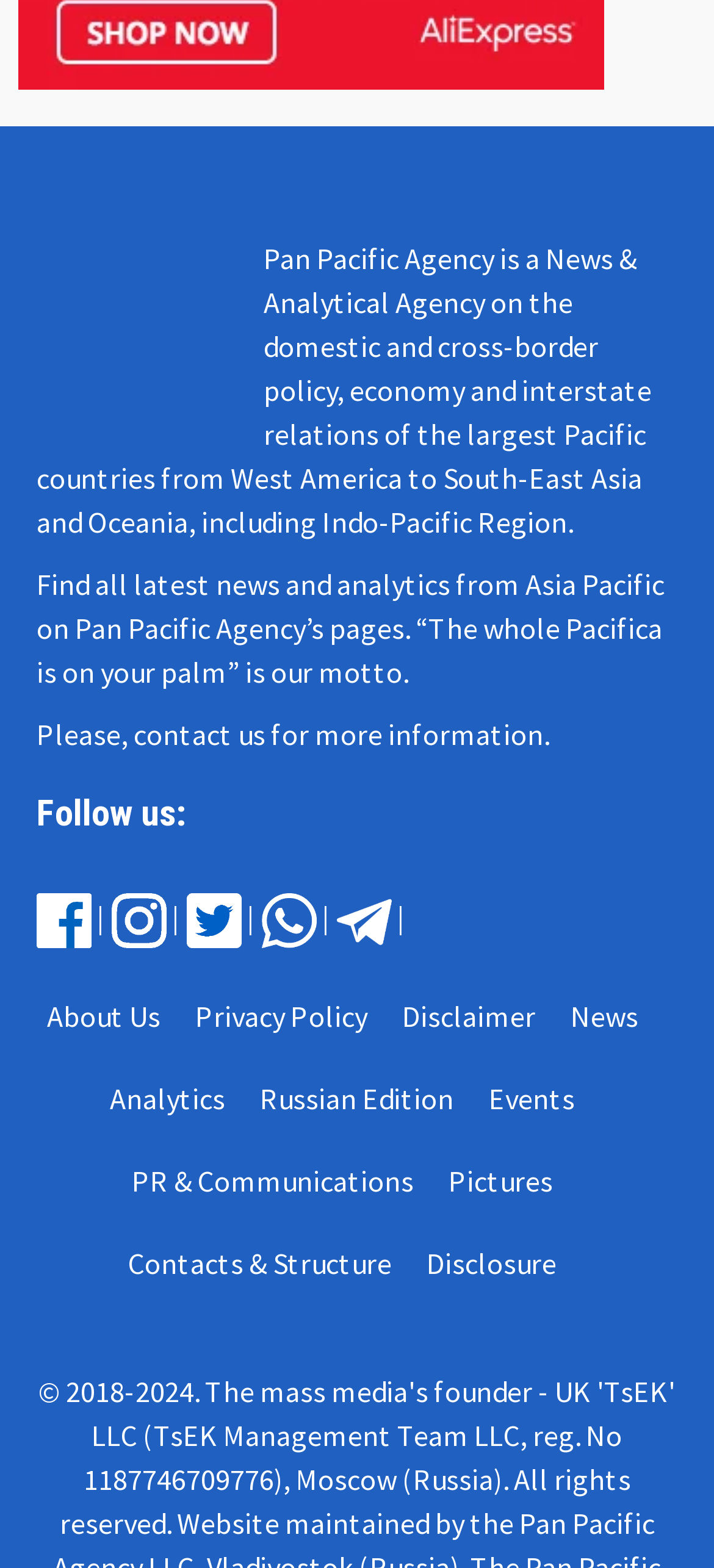Locate the bounding box coordinates of the element that should be clicked to execute the following instruction: "contact us".

[0.187, 0.456, 0.326, 0.48]